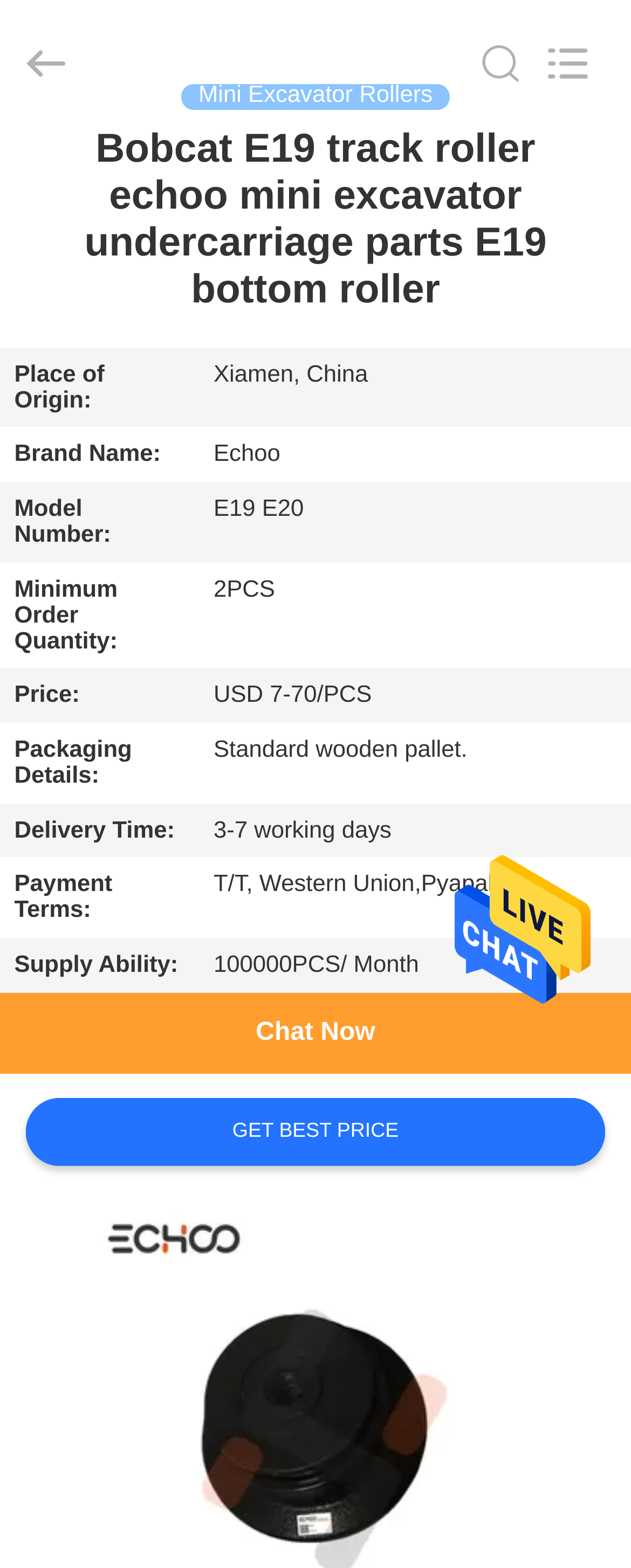Predict the bounding box coordinates of the area that should be clicked to accomplish the following instruction: "Chat with customer support". The bounding box coordinates should consist of four float numbers between 0 and 1, i.e., [left, top, right, bottom].

[0.0, 0.51, 0.168, 0.57]